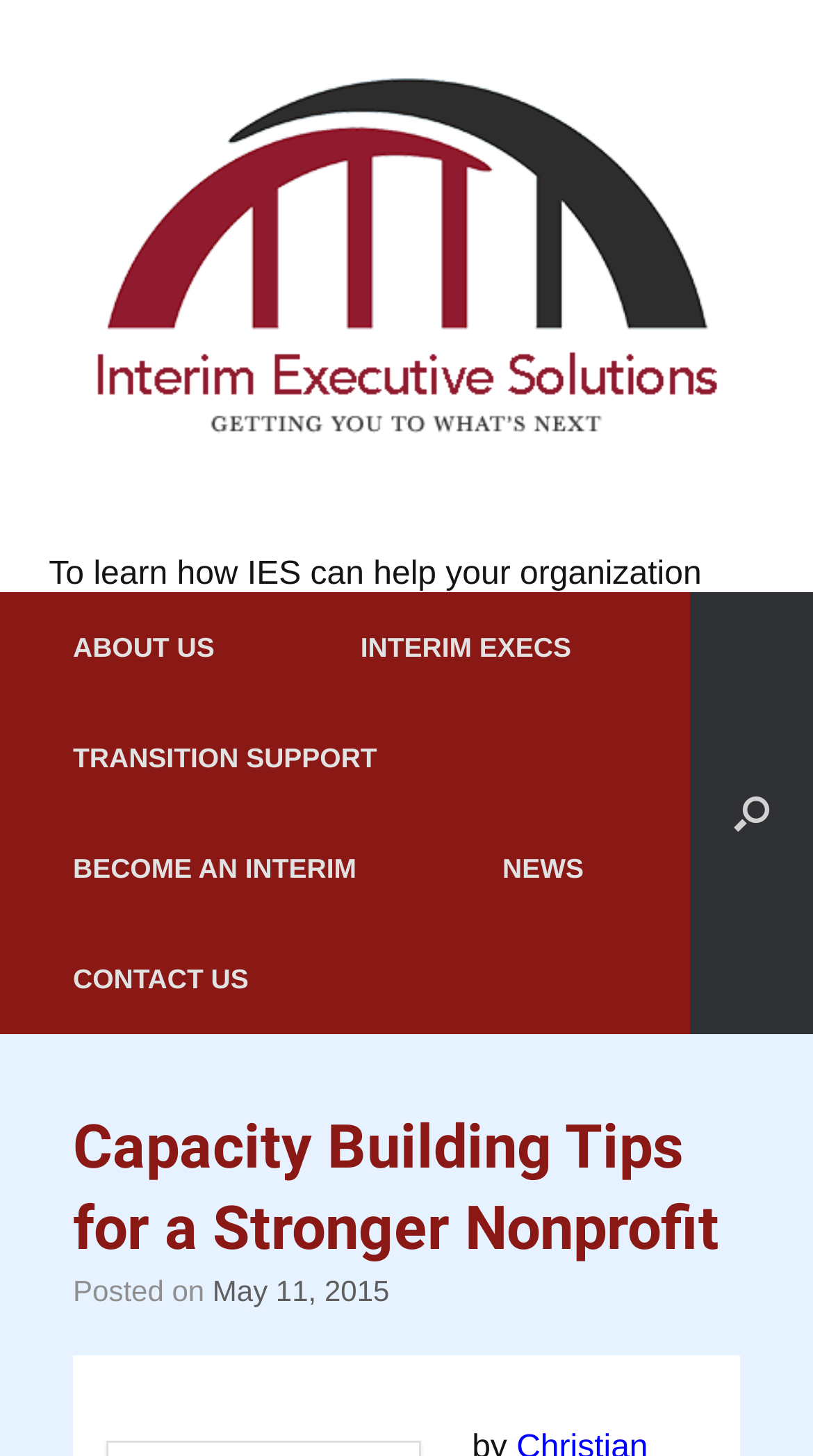Please identify the bounding box coordinates of the region to click in order to complete the given instruction: "Click the Interim Executive Solutions Logo". The coordinates should be four float numbers between 0 and 1, i.e., [left, top, right, bottom].

[0.09, 0.029, 0.91, 0.335]